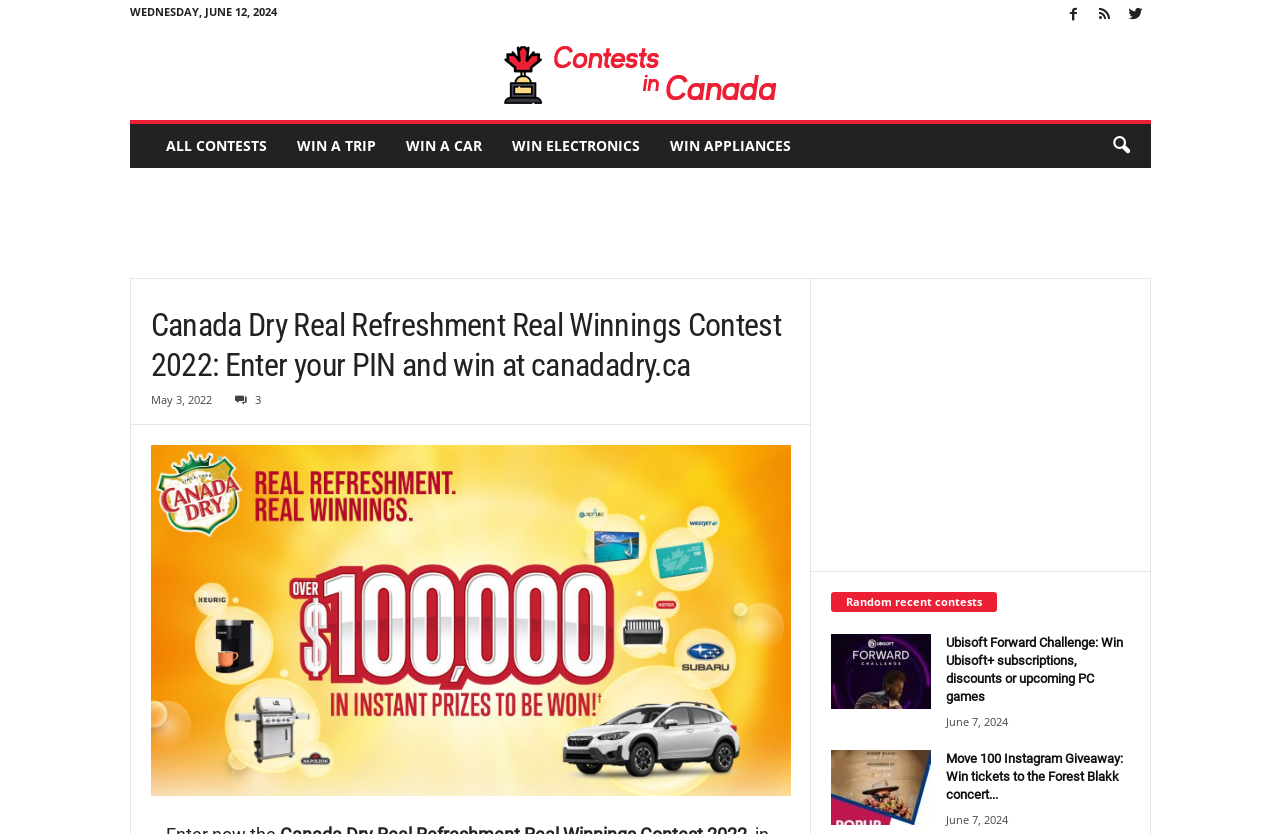What is the prize for the 'Ubisoft Forward Challenge' contest?
Give a single word or phrase answer based on the content of the image.

Ubisoft+ subscriptions, discounts or upcoming PC games